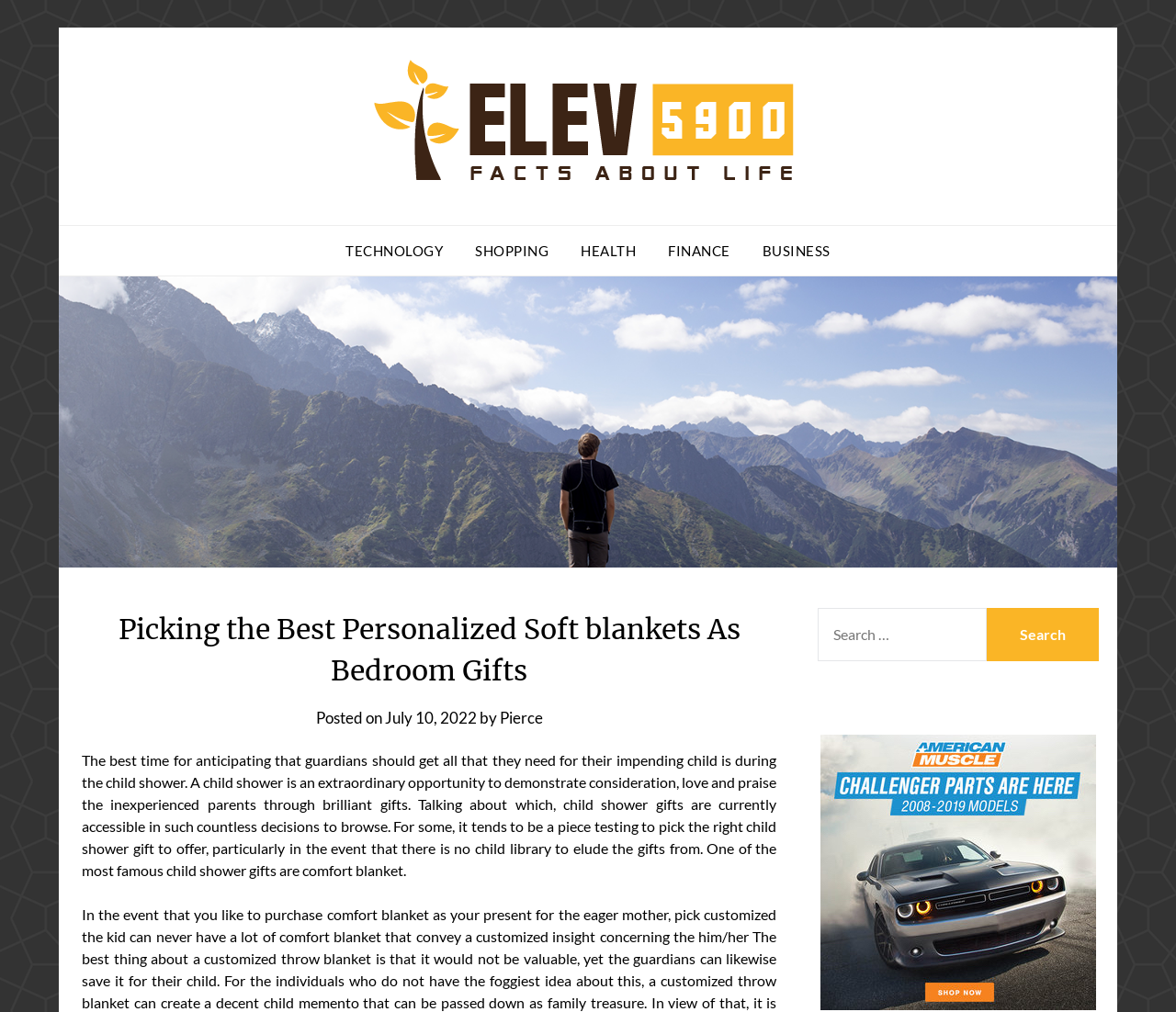Determine the bounding box coordinates for the clickable element to execute this instruction: "go to TECHNOLOGY page". Provide the coordinates as four float numbers between 0 and 1, i.e., [left, top, right, bottom].

[0.281, 0.223, 0.389, 0.273]